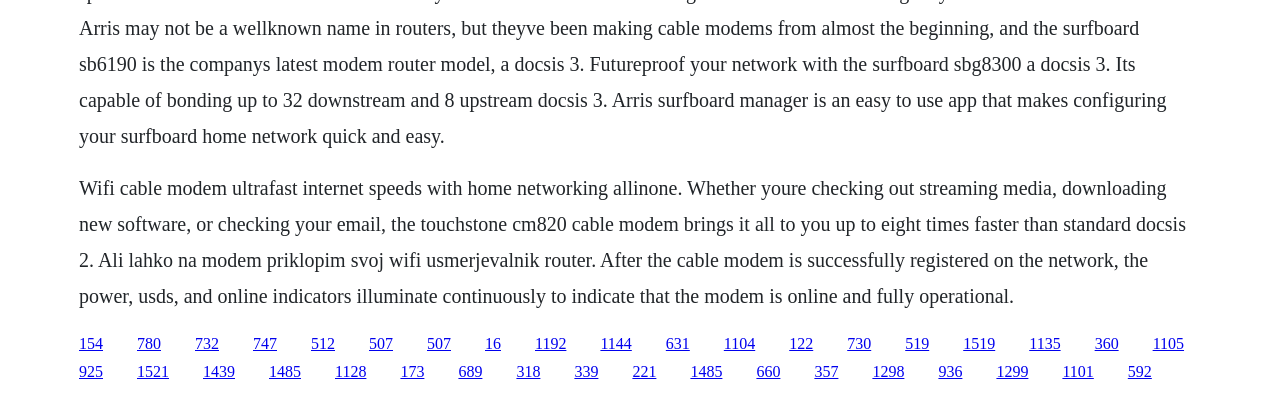Pinpoint the bounding box coordinates of the area that should be clicked to complete the following instruction: "Click the link to learn more about the Touchstone CM820 cable modem". The coordinates must be given as four float numbers between 0 and 1, i.e., [left, top, right, bottom].

[0.062, 0.847, 0.08, 0.89]